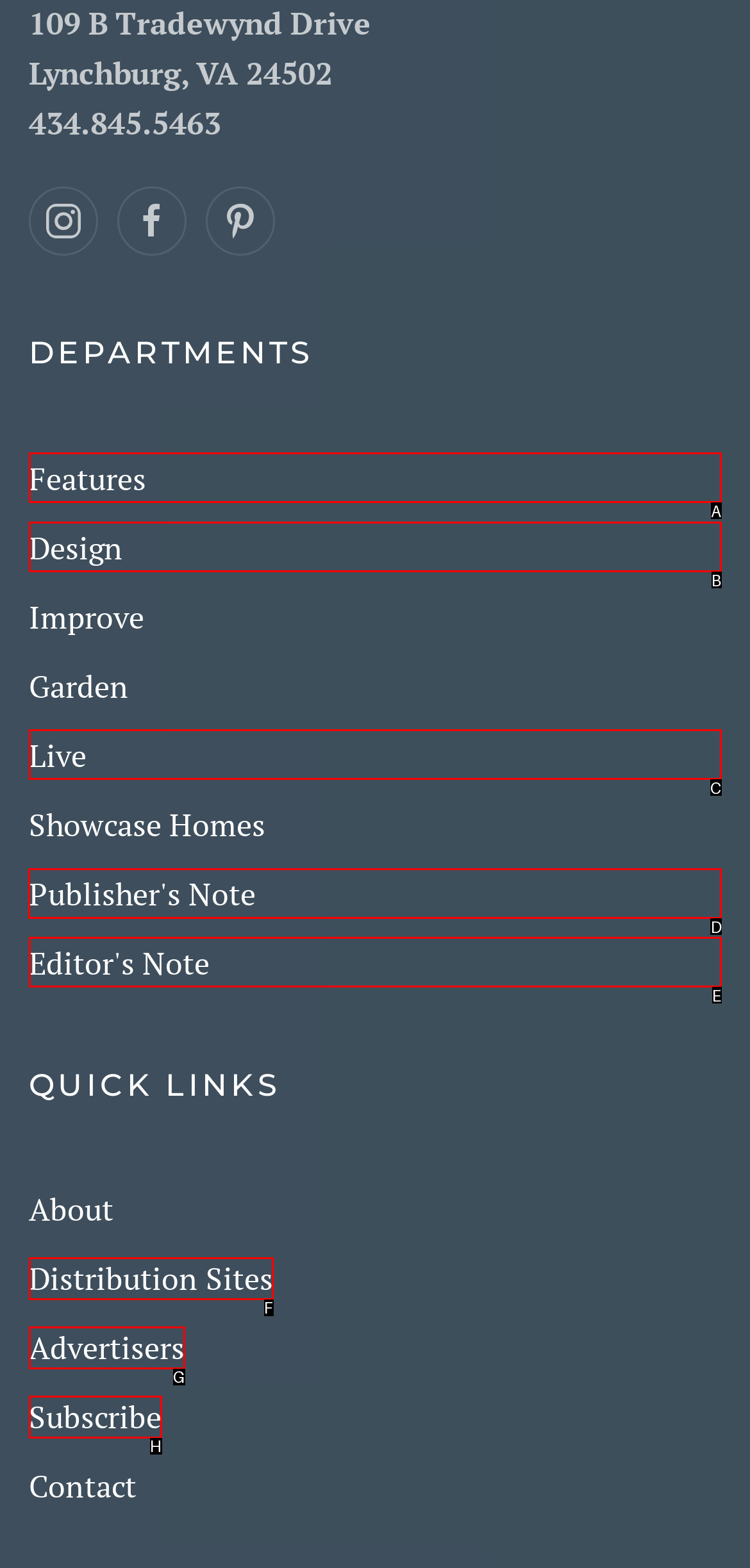Select the appropriate letter to fulfill the given instruction: read the Publisher's Note
Provide the letter of the correct option directly.

D